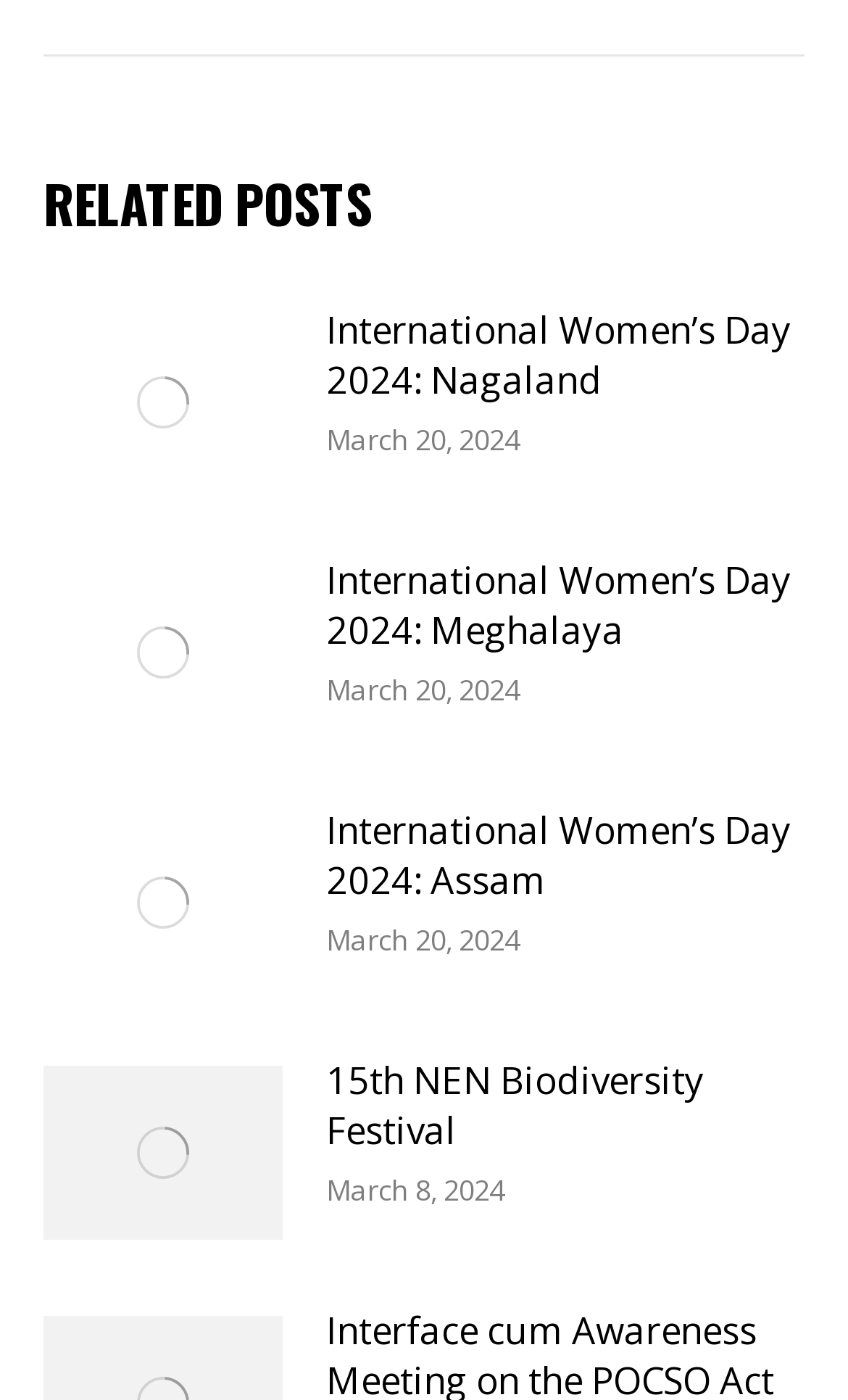Determine the bounding box for the described HTML element: "International Women’s Day 2024: Assam". Ensure the coordinates are four float numbers between 0 and 1 in the format [left, top, right, bottom].

[0.385, 0.574, 0.949, 0.646]